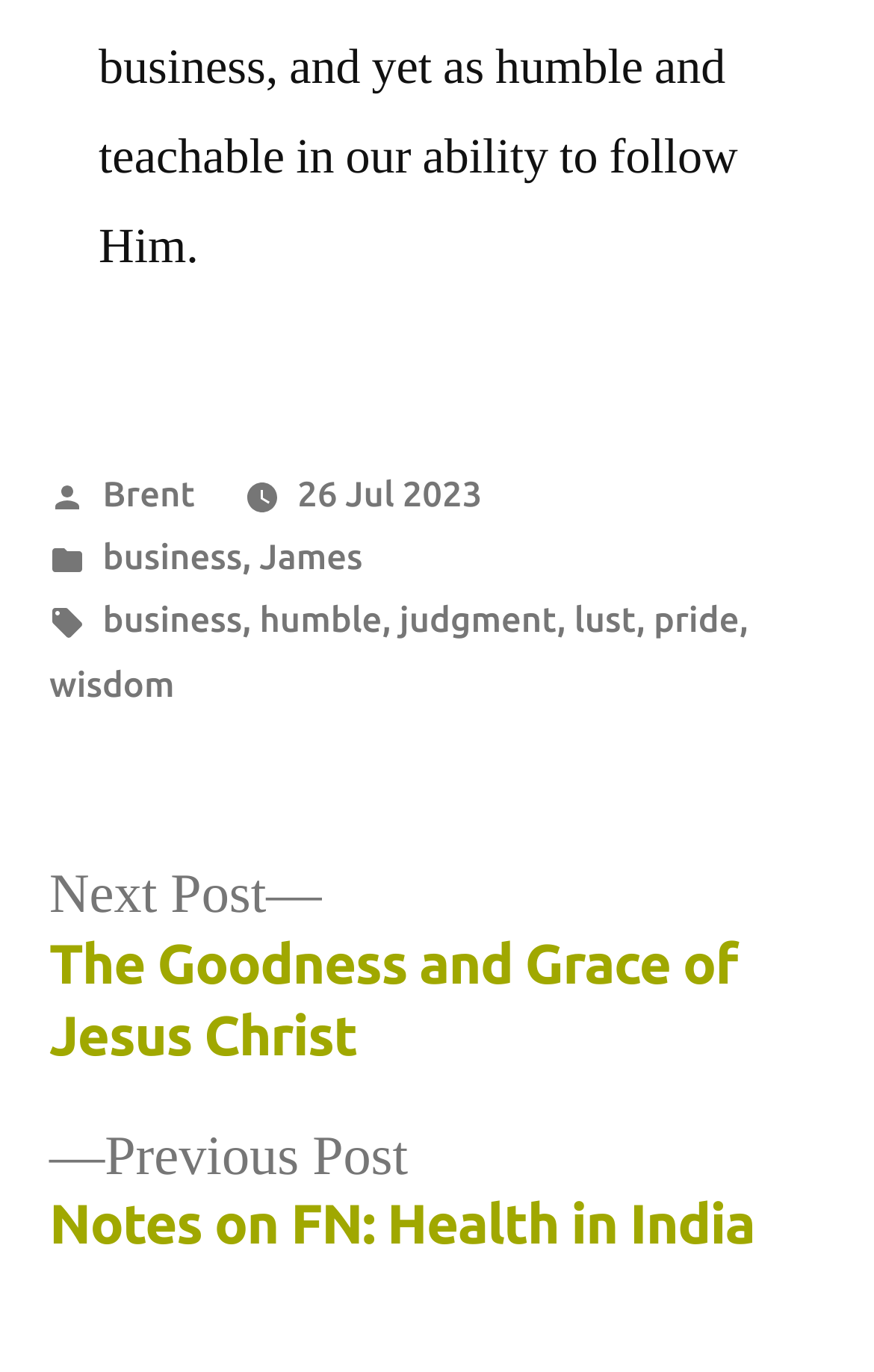Give a concise answer of one word or phrase to the question: 
What tags are associated with the post?

business, humble, judgment, lust, pride, wisdom